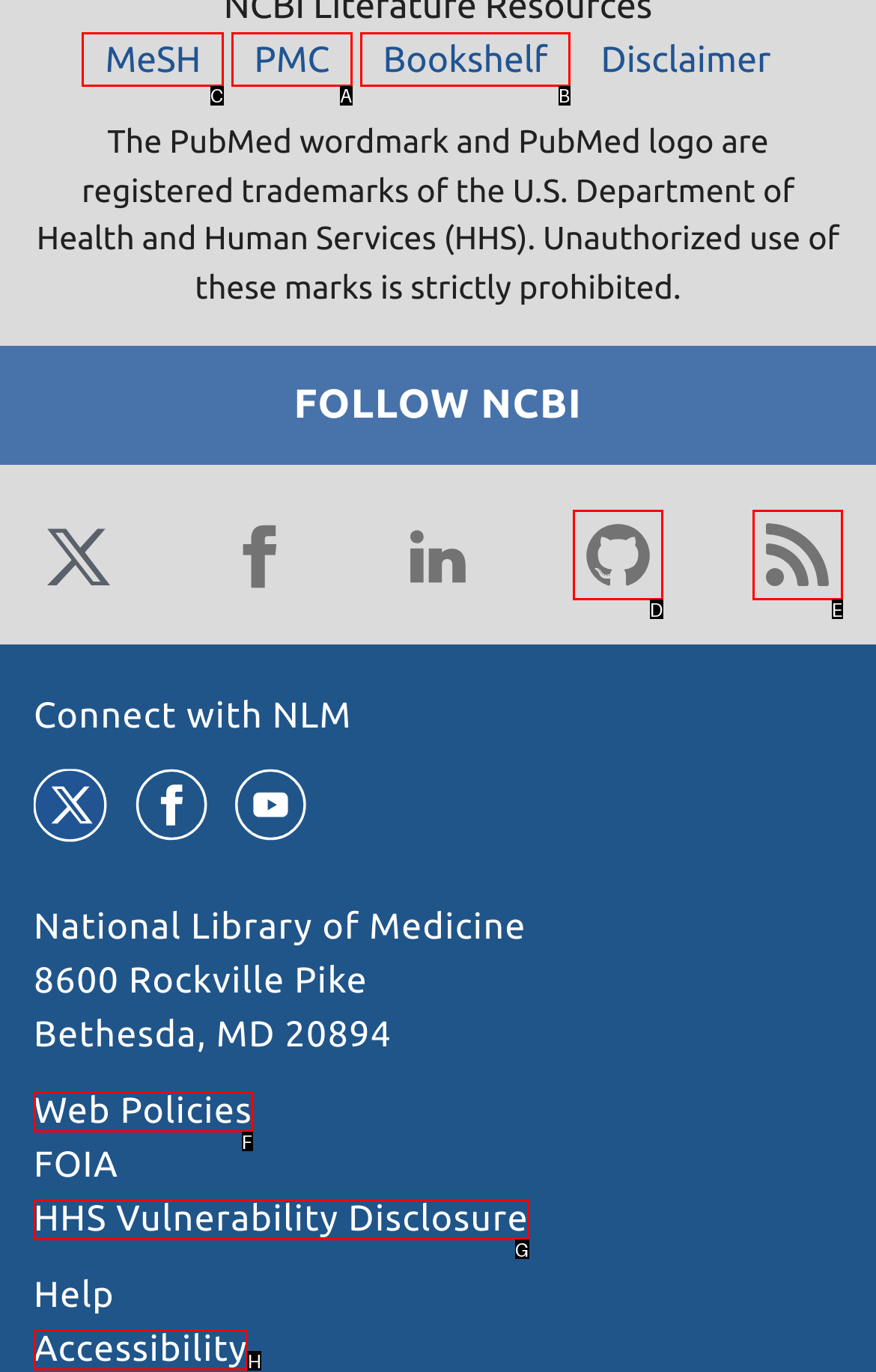To complete the task: Visit the MeSH website, which option should I click? Answer with the appropriate letter from the provided choices.

C